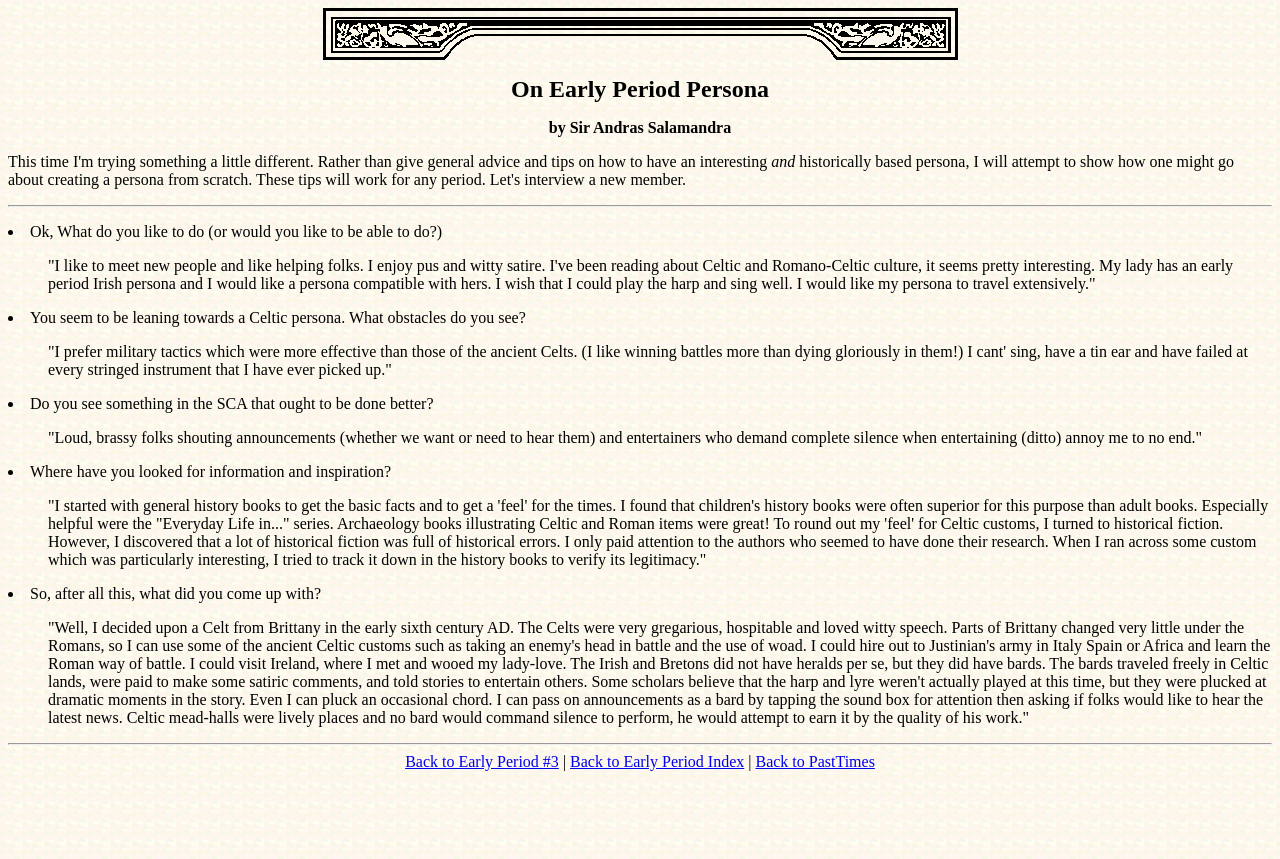Please provide a short answer using a single word or phrase for the question:
What annoys the person in the SCA?

Loud announcements and demanding silence